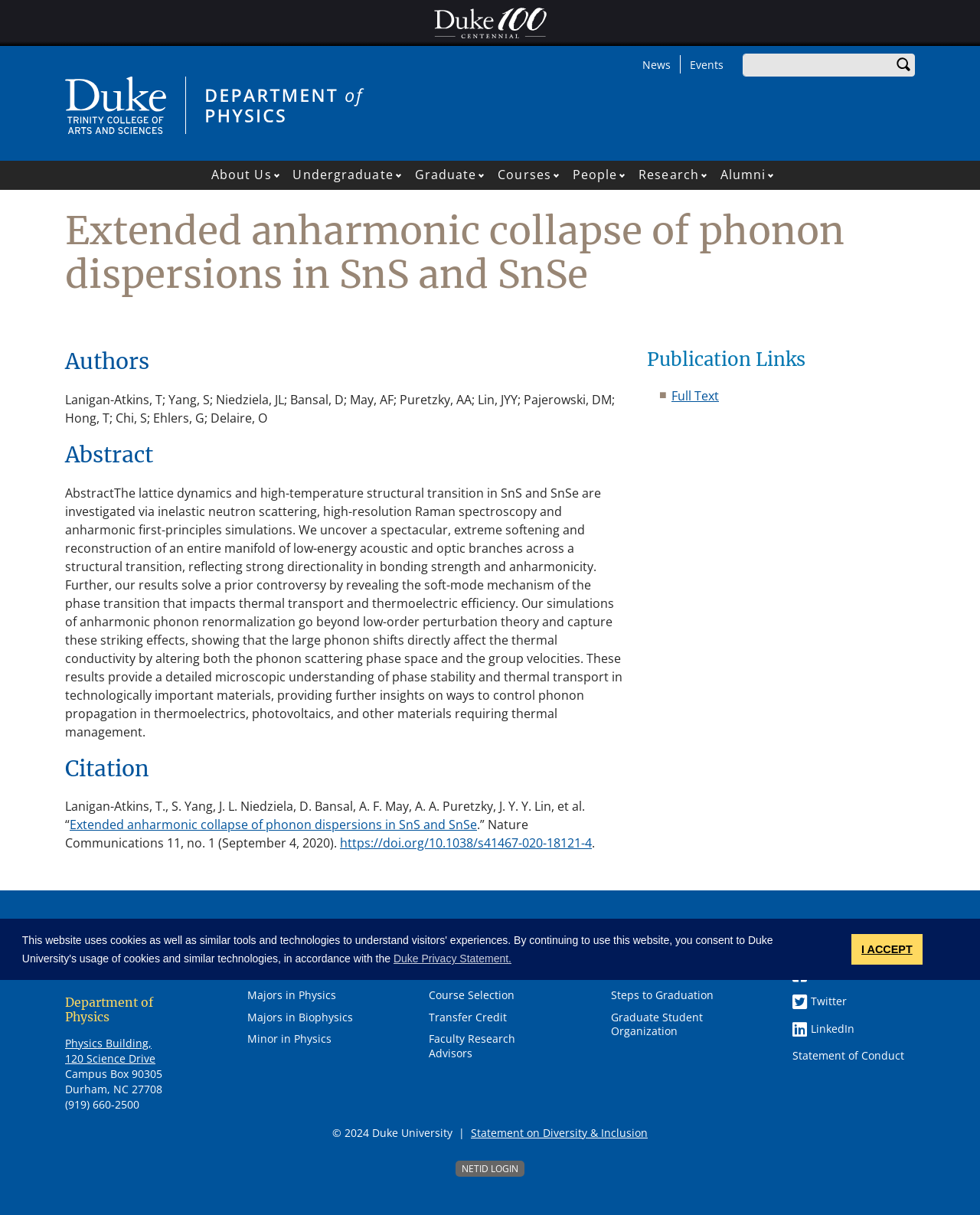Identify the bounding box coordinates for the element you need to click to achieve the following task: "Search for keywords". The coordinates must be four float values ranging from 0 to 1, formatted as [left, top, right, bottom].

[0.758, 0.044, 0.914, 0.063]